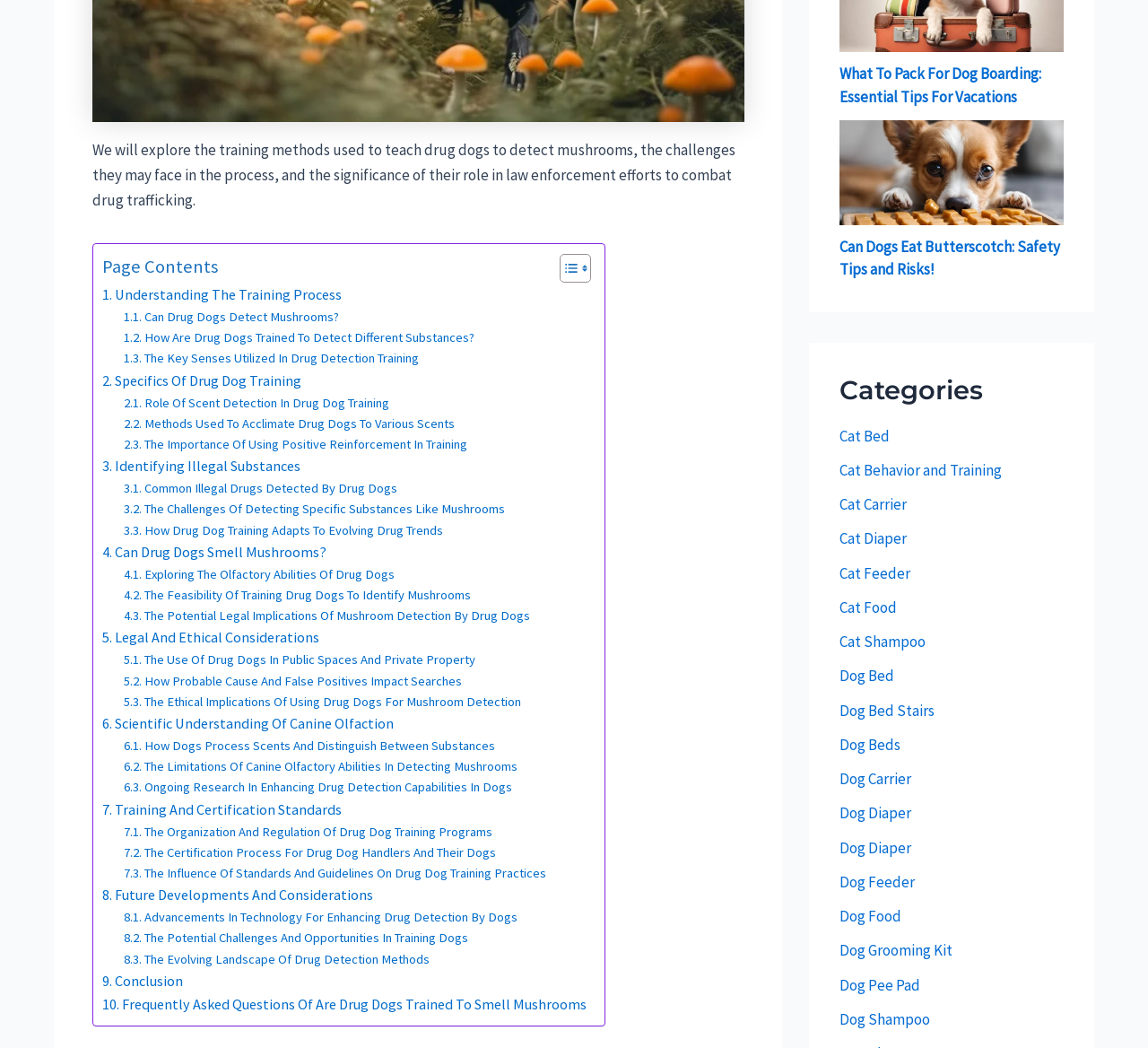Is there a section for frequently asked questions?
We need a detailed and meticulous answer to the question.

The webpage contains a link titled 'Frequently Asked Questions Of Are Drug Dogs Trained To Smell Mushrooms', indicating that there is a section dedicated to answering common questions related to the topic.